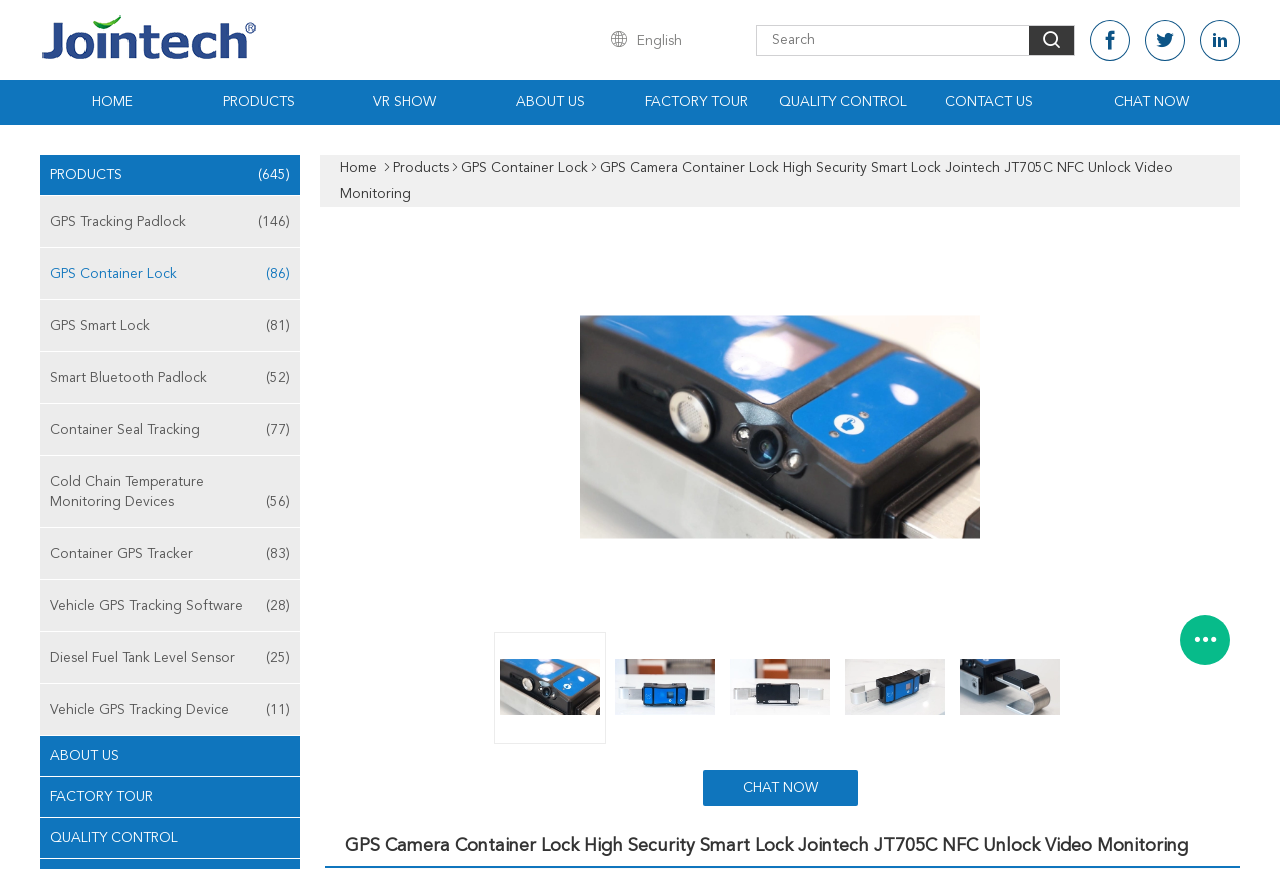Use a single word or phrase to respond to the question:
How many links are there in the top navigation bar?

8